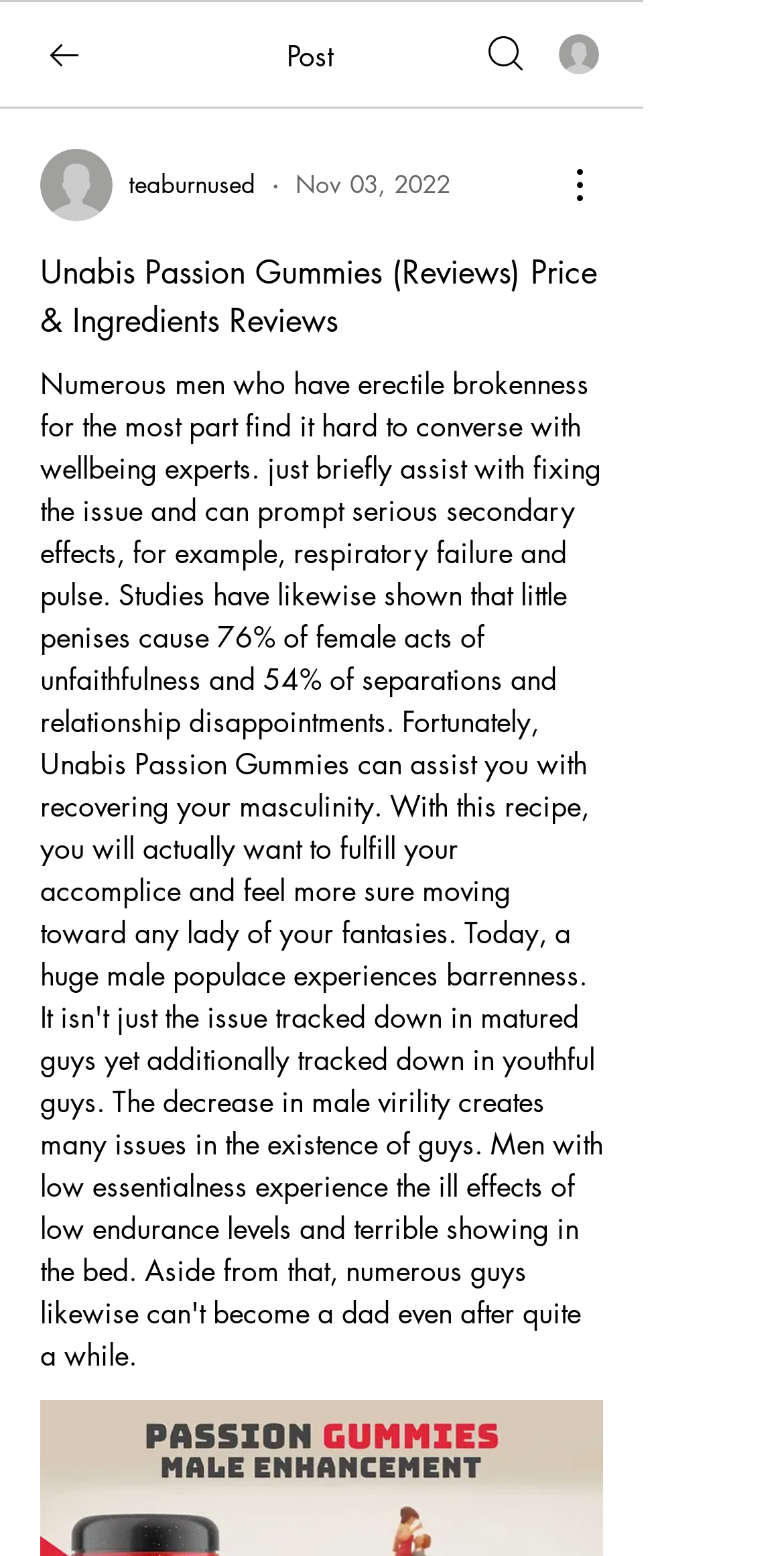Locate the bounding box coordinates of the UI element described by: "Building Permits". Provide the coordinates as four float numbers between 0 and 1, formatted as [left, top, right, bottom].

None